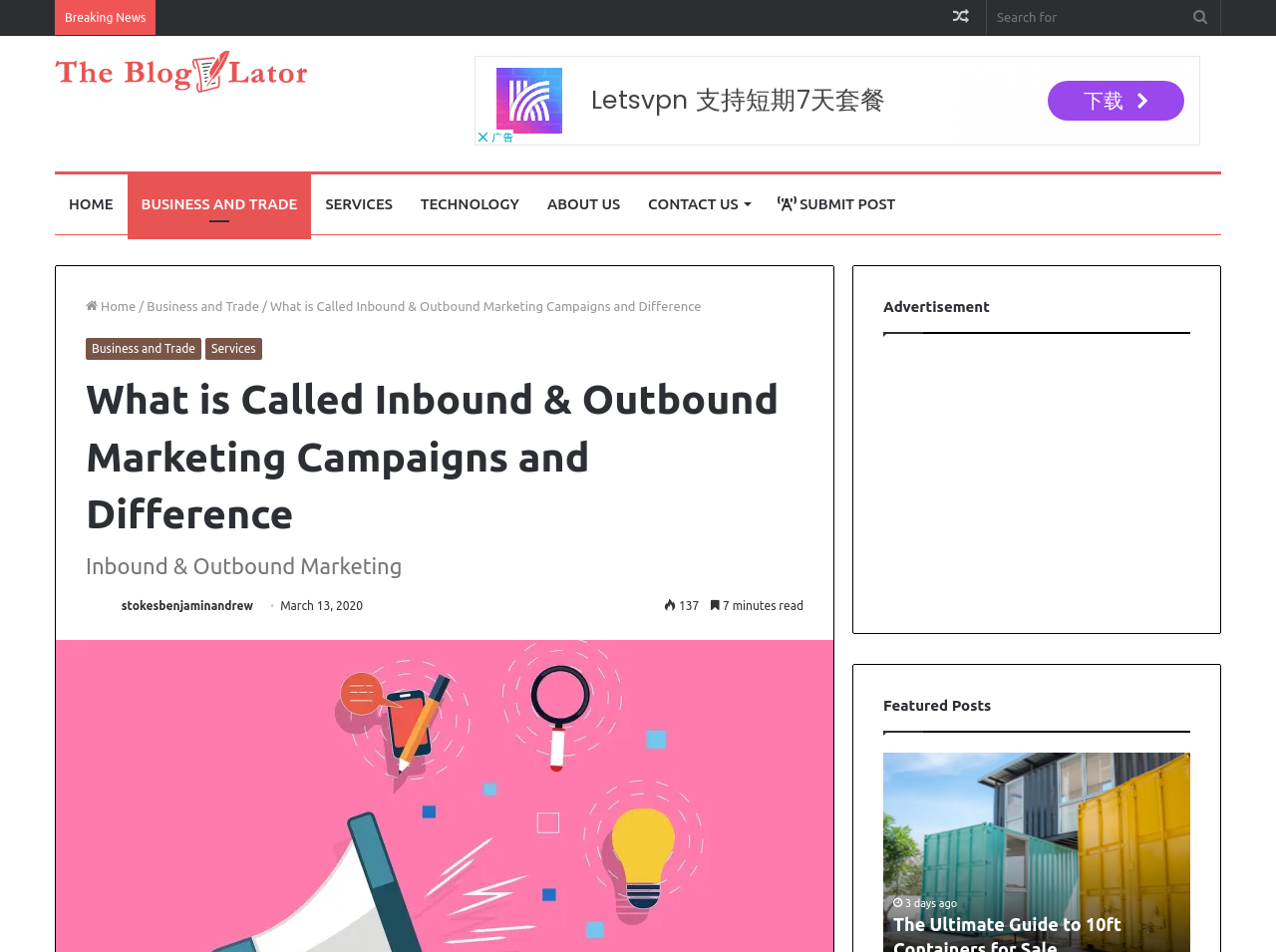How many navigation menus are there? Examine the screenshot and reply using just one word or a brief phrase.

2